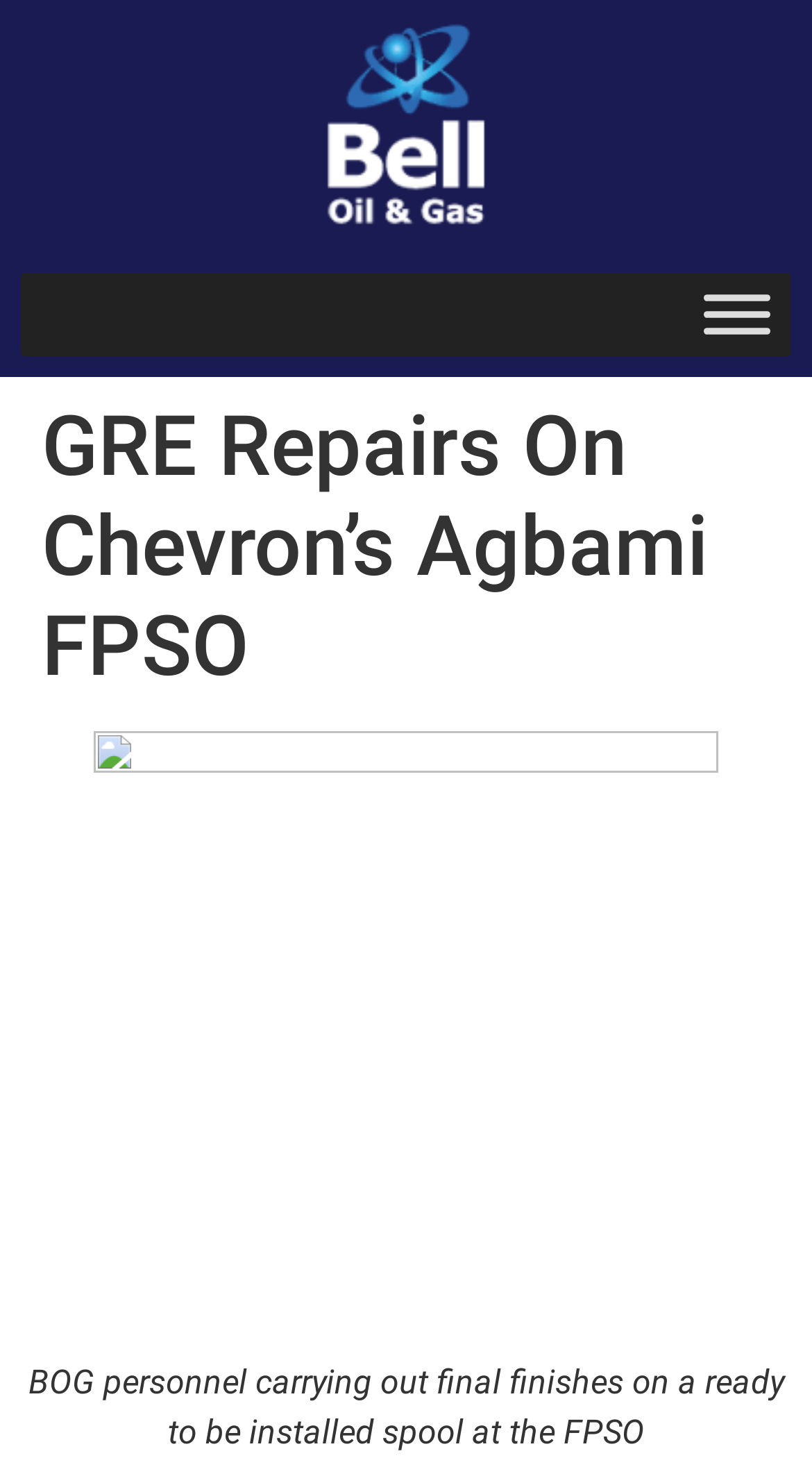From the webpage screenshot, predict the bounding box of the UI element that matches this description: "aria-label="Toggle Menu"".

[0.867, 0.202, 0.949, 0.229]